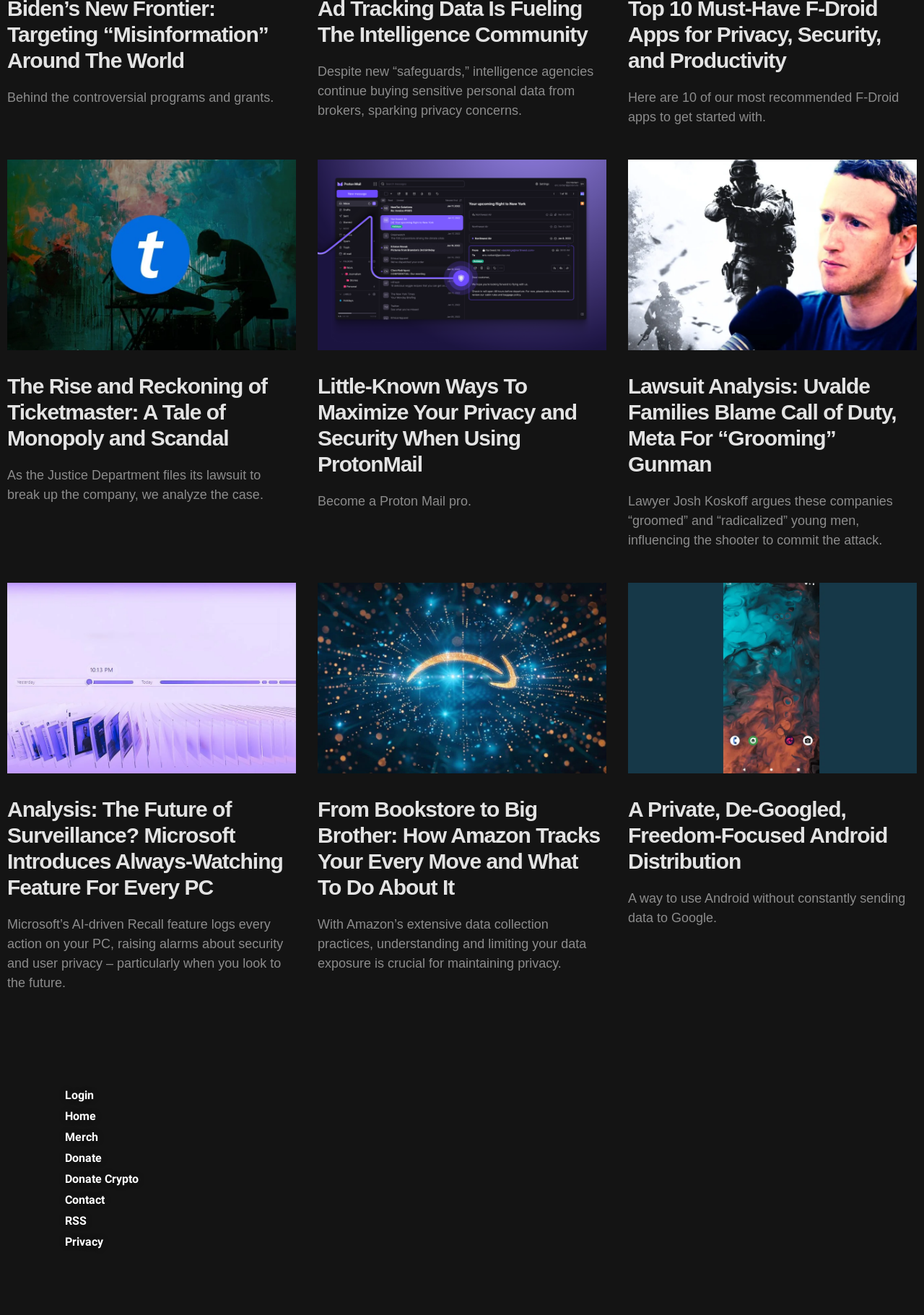Provide a single word or phrase to answer the given question: 
How many articles are on the webpage?

6